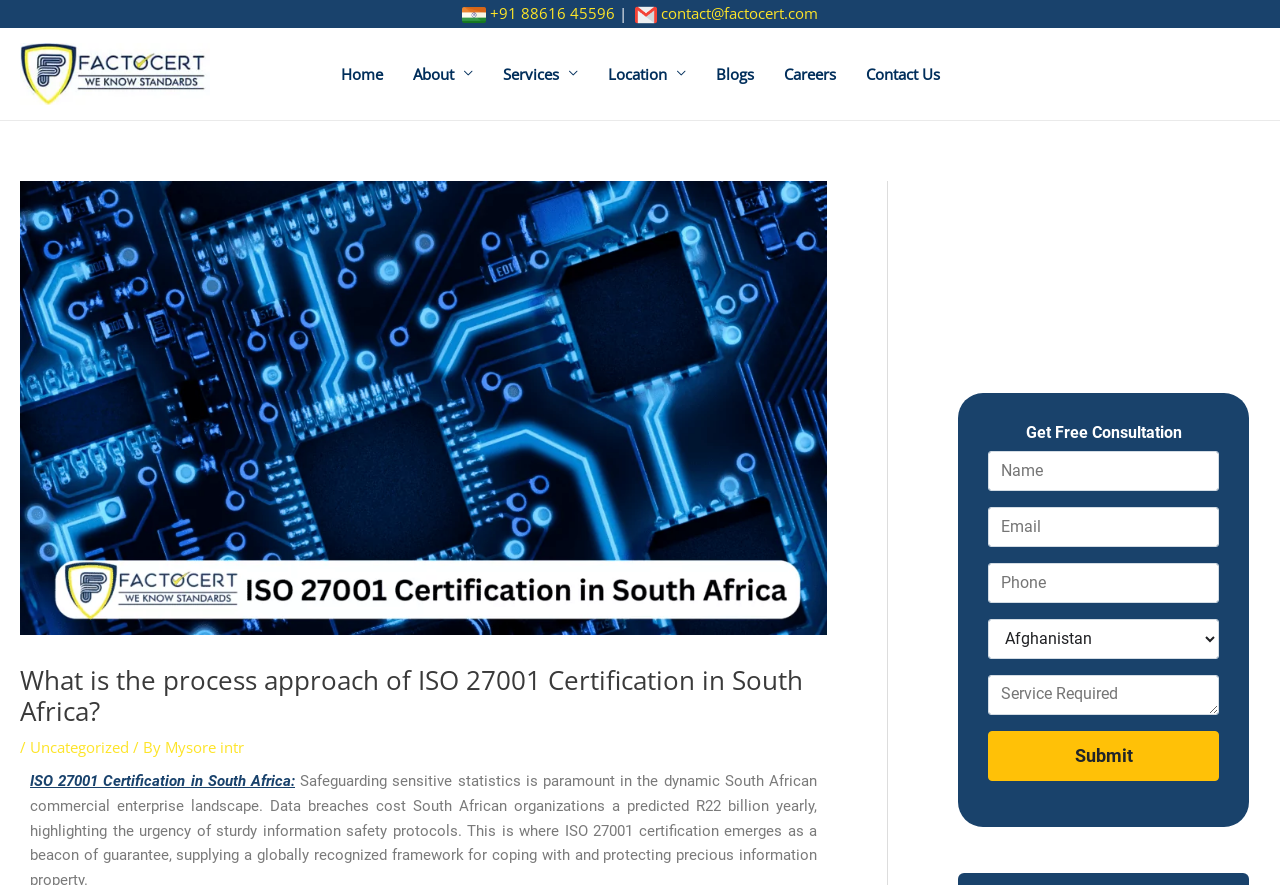How many navigation links are there?
Can you provide an in-depth and detailed response to the question?

The navigation links can be found at the top of the webpage, and there are 7 links in total, which are Home, About, Services, Location, Blogs, Careers, and Contact Us.